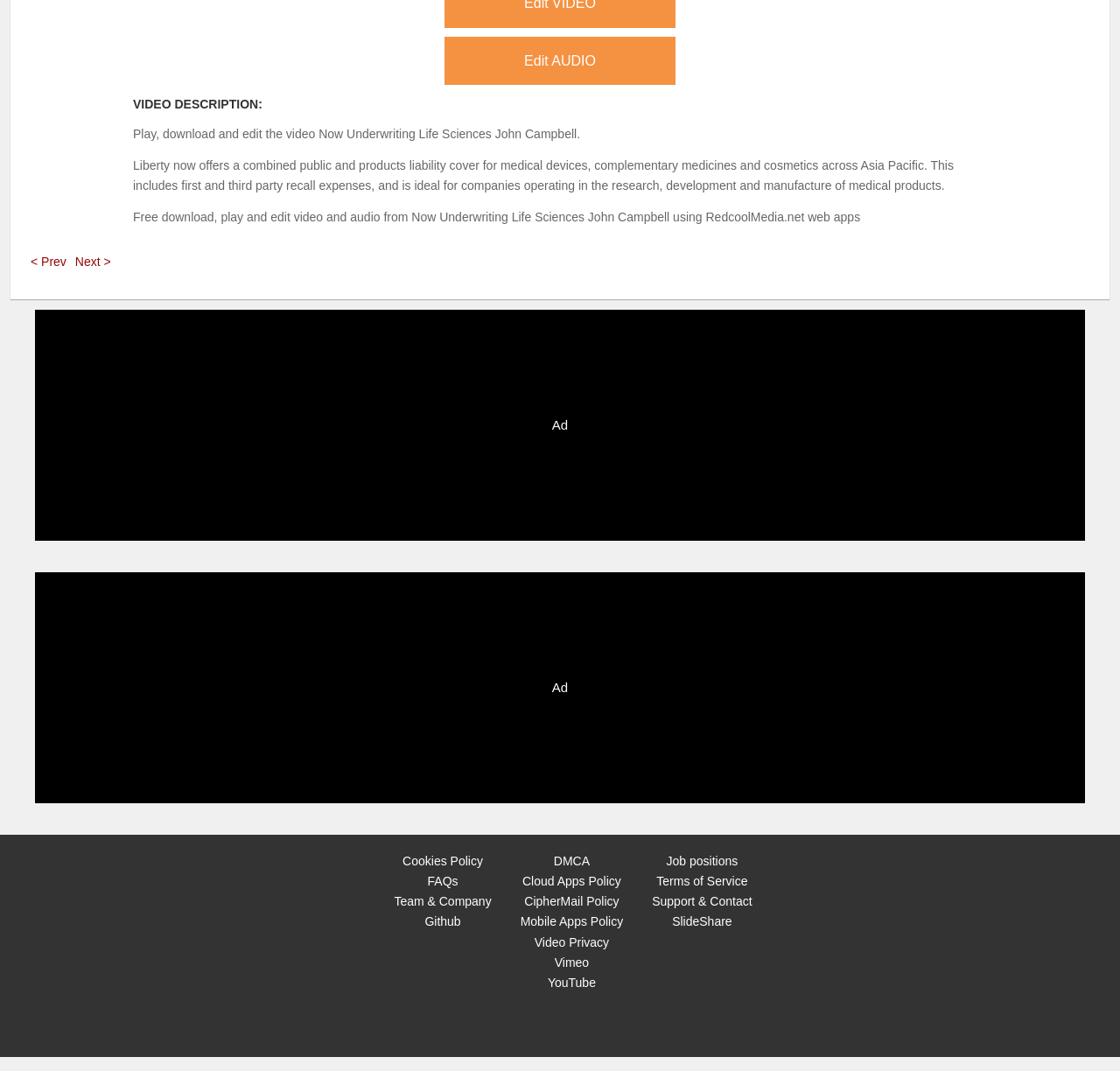Use a single word or phrase to answer the question:
What is the video about?

Life Sciences John Campbell